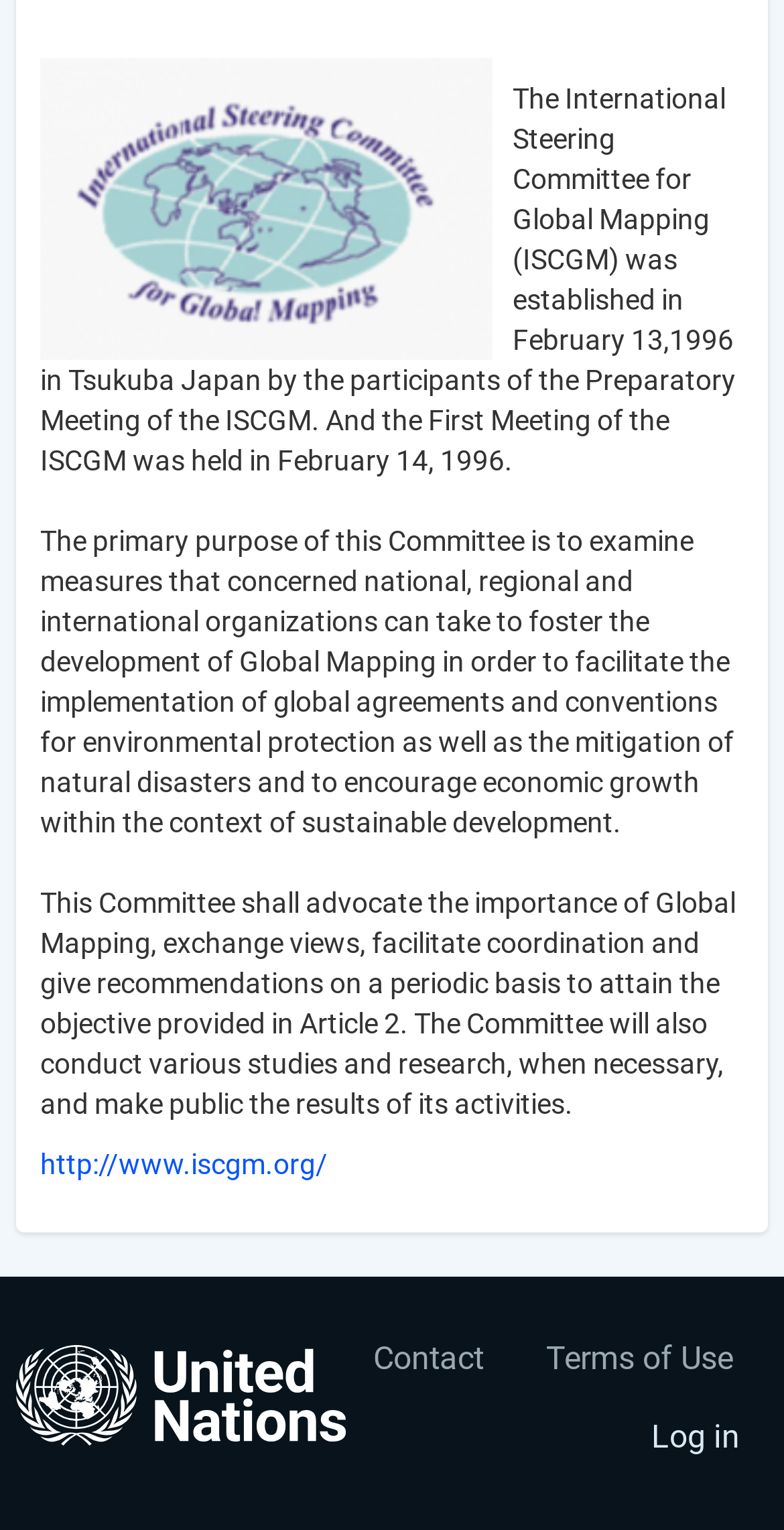What is the primary purpose of this Committee?
Using the image as a reference, give an elaborate response to the question.

Based on the StaticText element with bounding box coordinates [0.051, 0.271, 0.936, 0.476], the primary purpose of this Committee is to examine measures that concerned national, regional and international organizations can take to foster the development of Global Mapping.